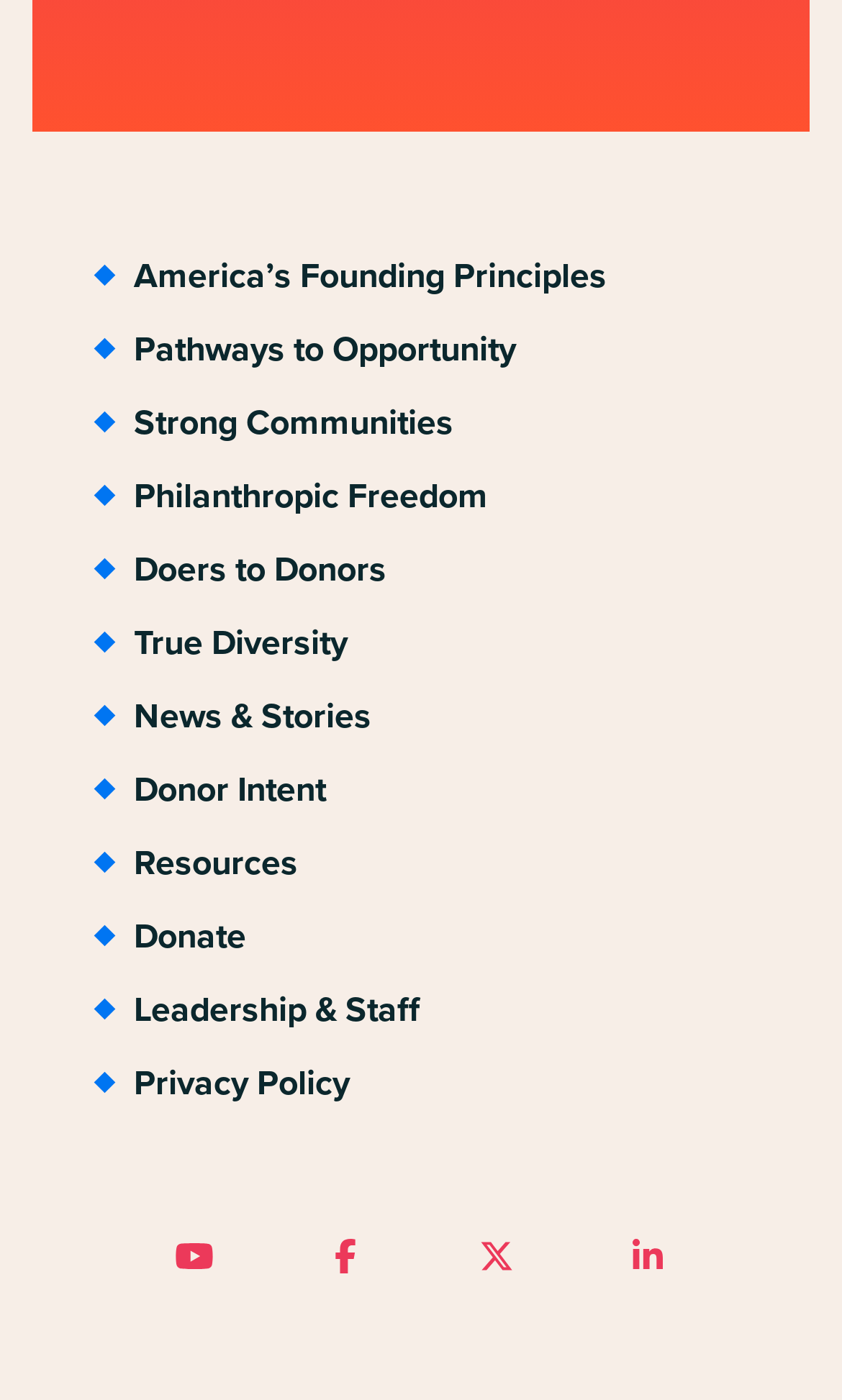Pinpoint the bounding box coordinates of the element that must be clicked to accomplish the following instruction: "Check News & Stories". The coordinates should be in the format of four float numbers between 0 and 1, i.e., [left, top, right, bottom].

[0.115, 0.486, 0.441, 0.538]